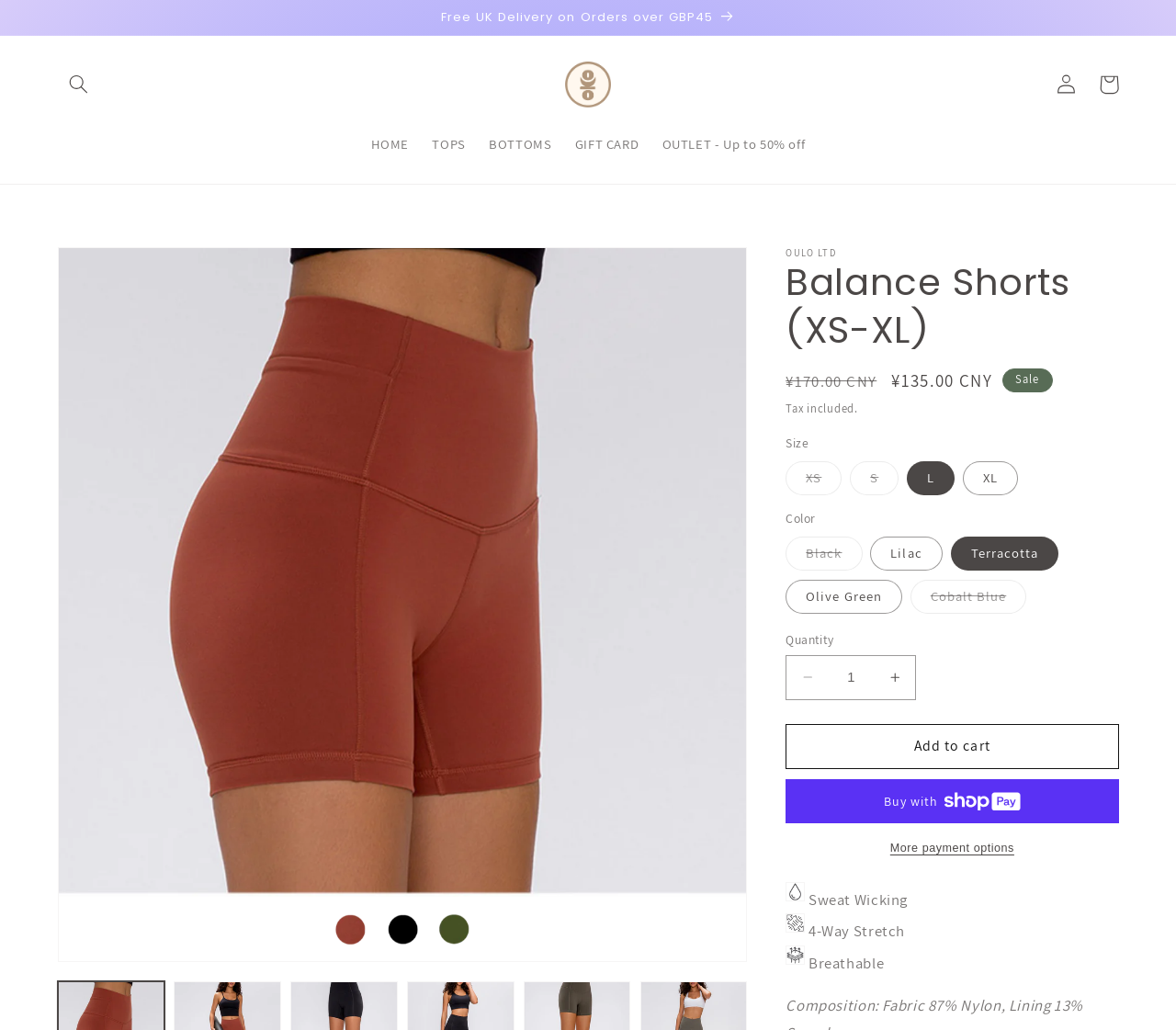Can you extract the primary headline text from the webpage?

Balance Shorts (XS-XL)